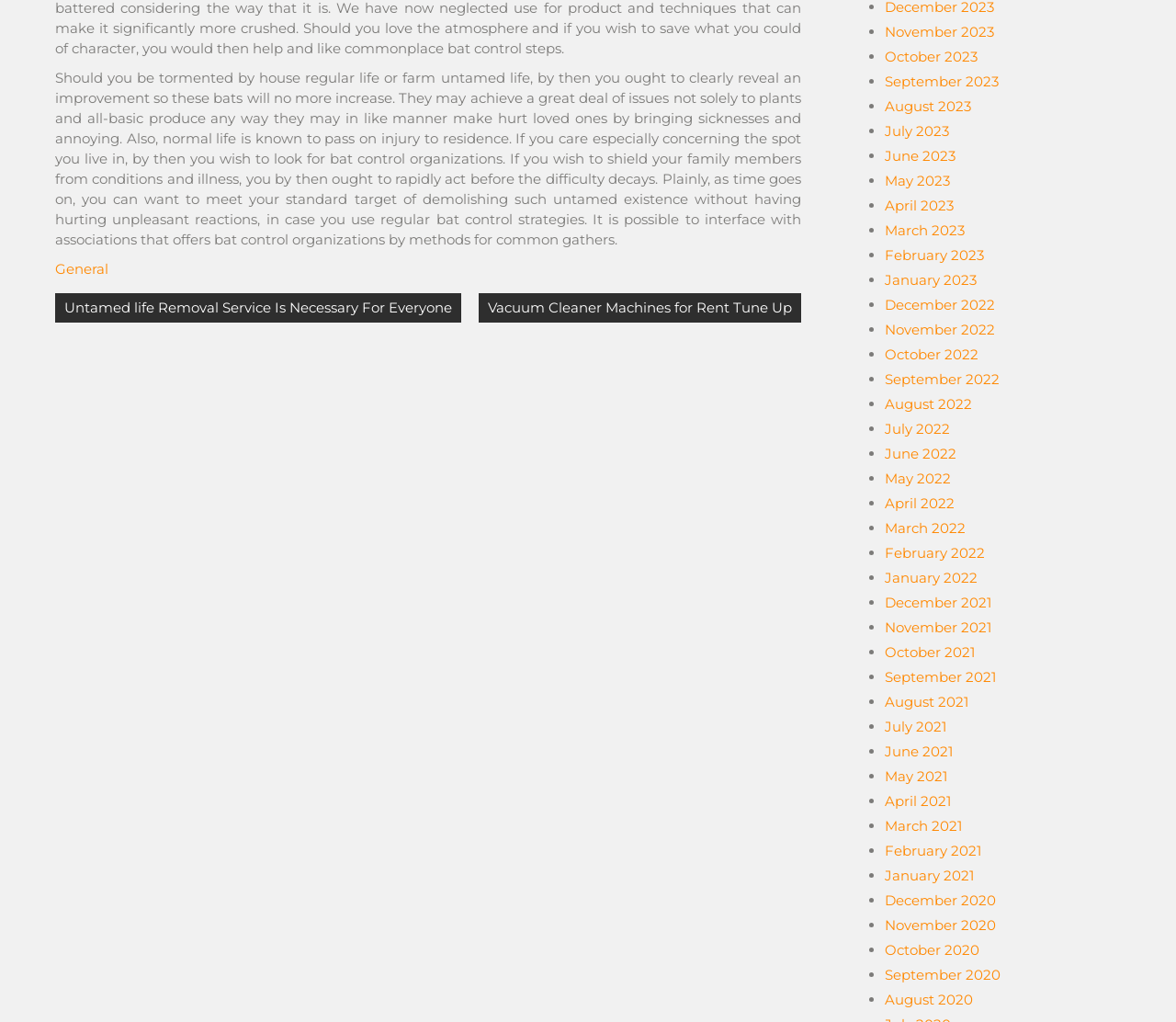Extract the bounding box coordinates for the UI element described by the text: "General". The coordinates should be in the form of [left, top, right, bottom] with values between 0 and 1.

[0.047, 0.254, 0.092, 0.272]